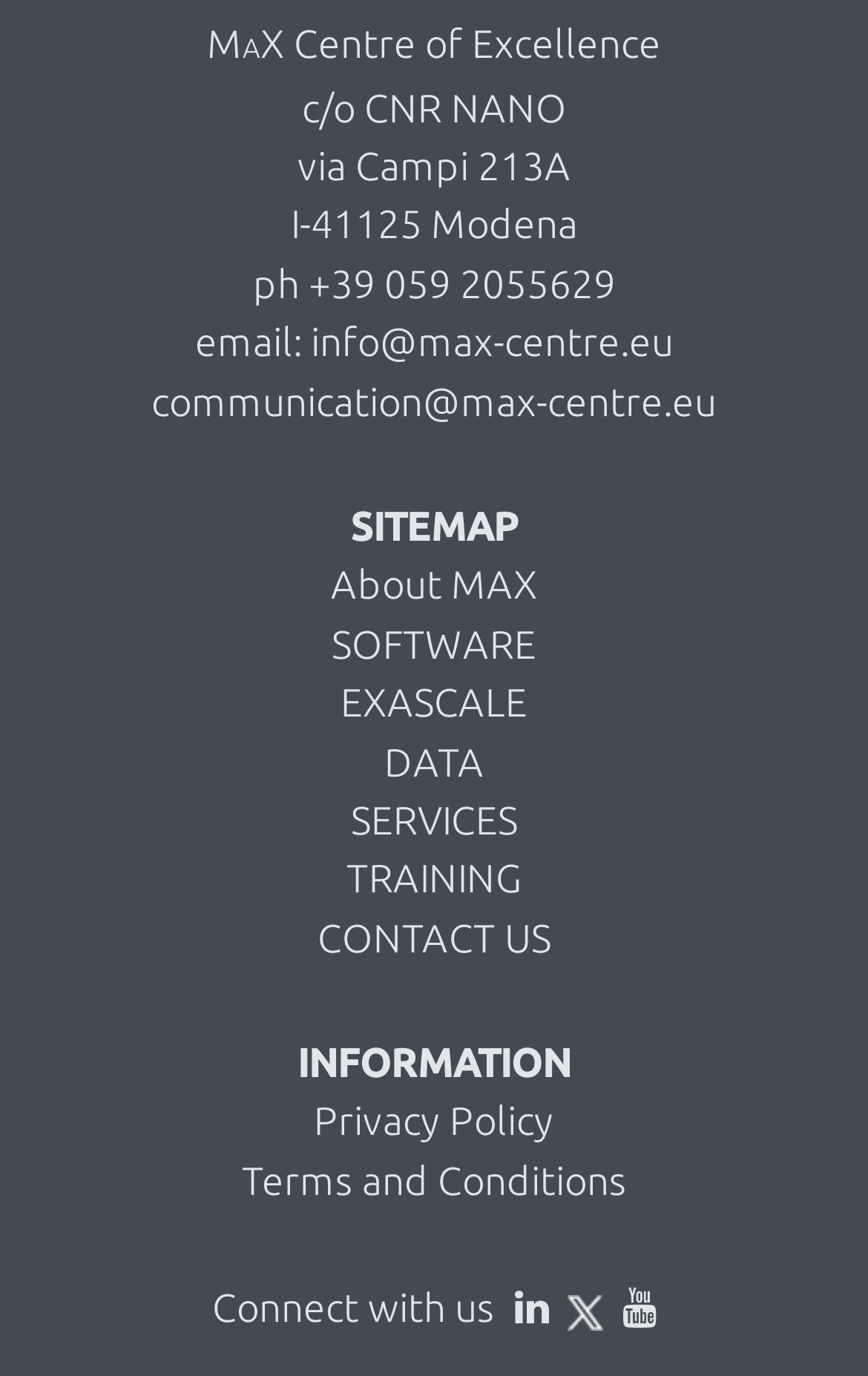What are the social media platforms available for connection?
Answer the question with a detailed and thorough explanation.

The social media platforms available for connection can be found in the bottom section of the webpage, where two links are provided, one with a Facebook icon and the other with a Twitter icon.